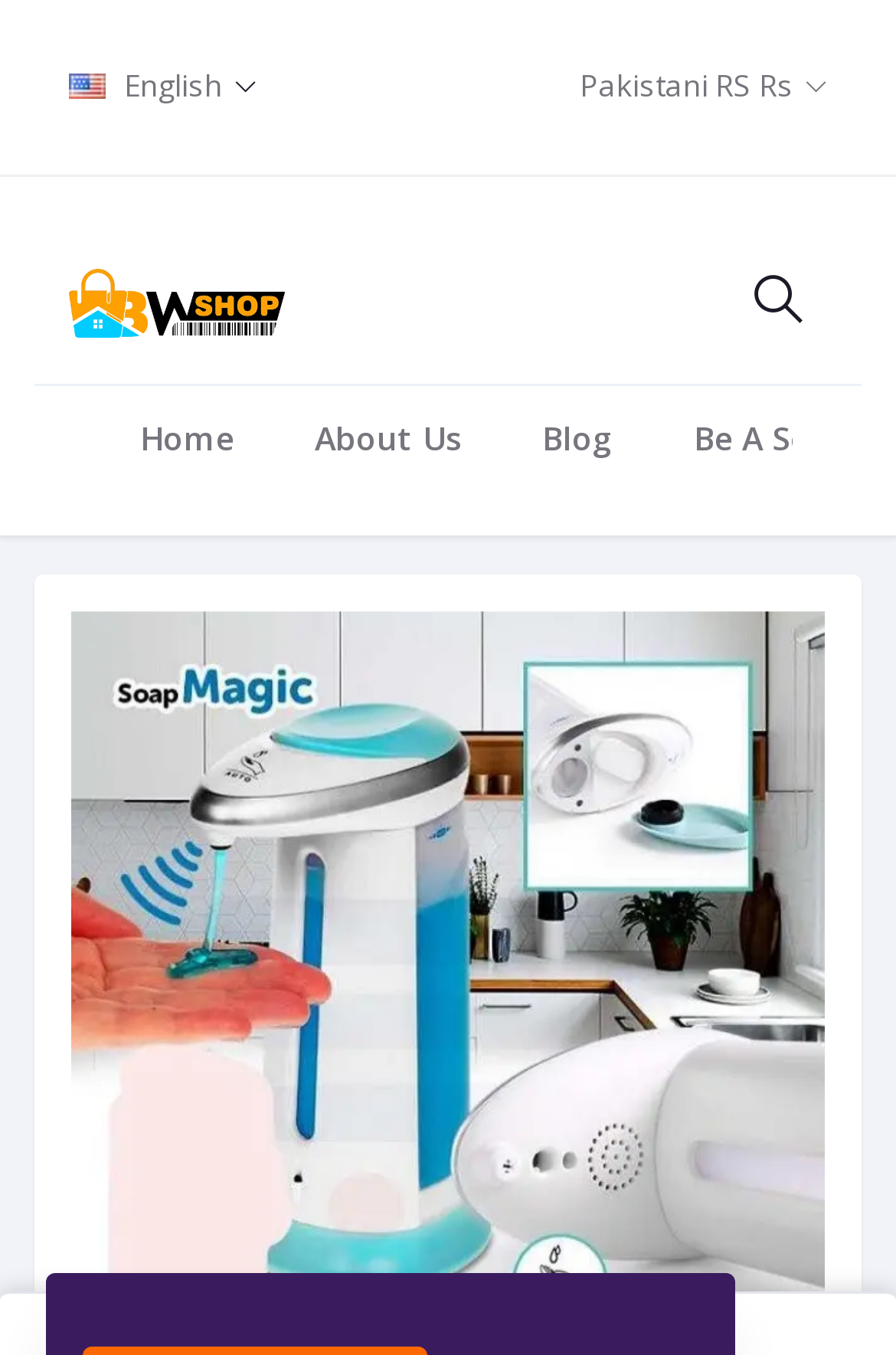Identify and generate the primary title of the webpage.

Soap Magic Automatic Soap Dispenser Touchless